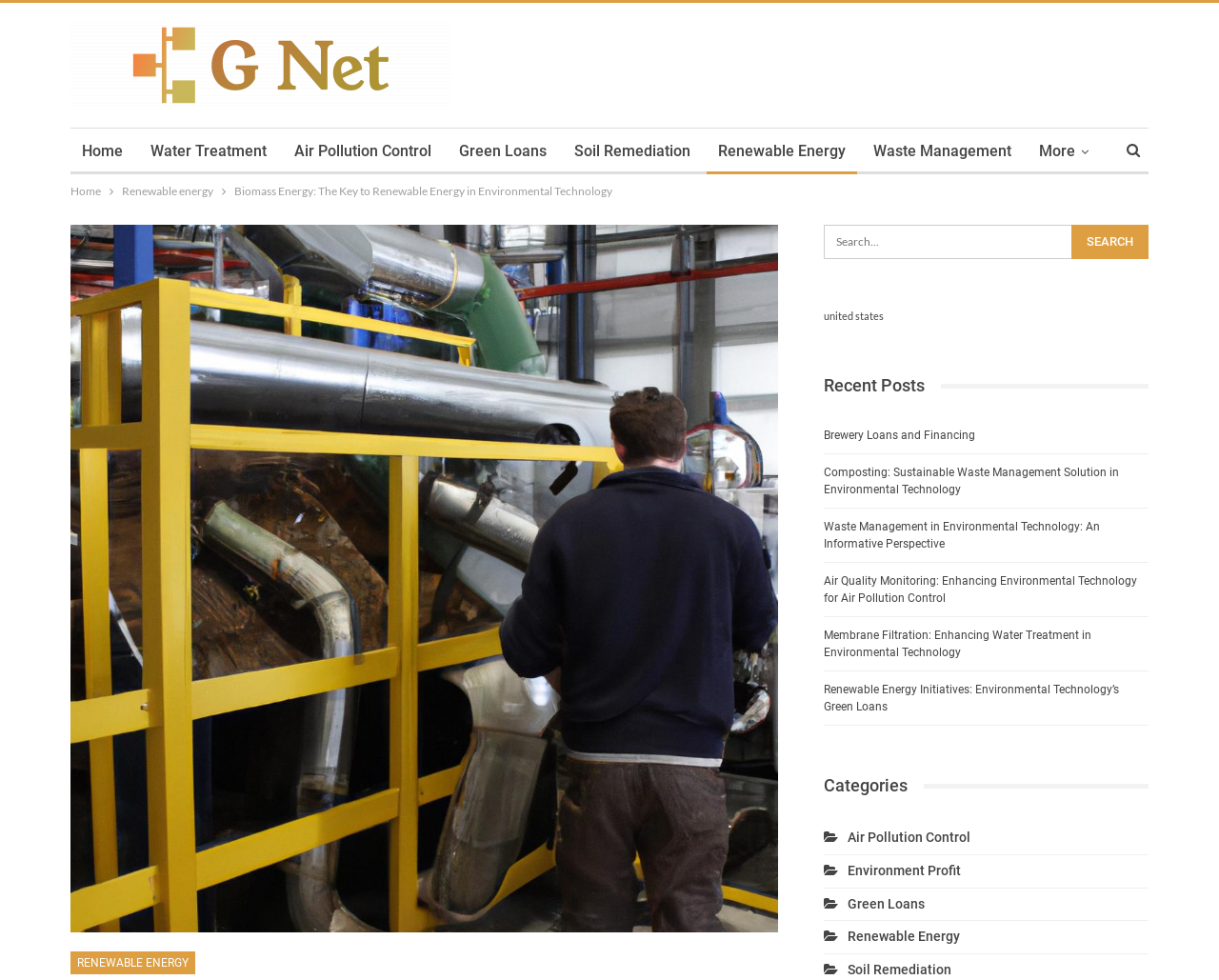Please specify the coordinates of the bounding box for the element that should be clicked to carry out this instruction: "Explore the 'Air Pollution Control' category". The coordinates must be four float numbers between 0 and 1, formatted as [left, top, right, bottom].

[0.675, 0.847, 0.796, 0.862]